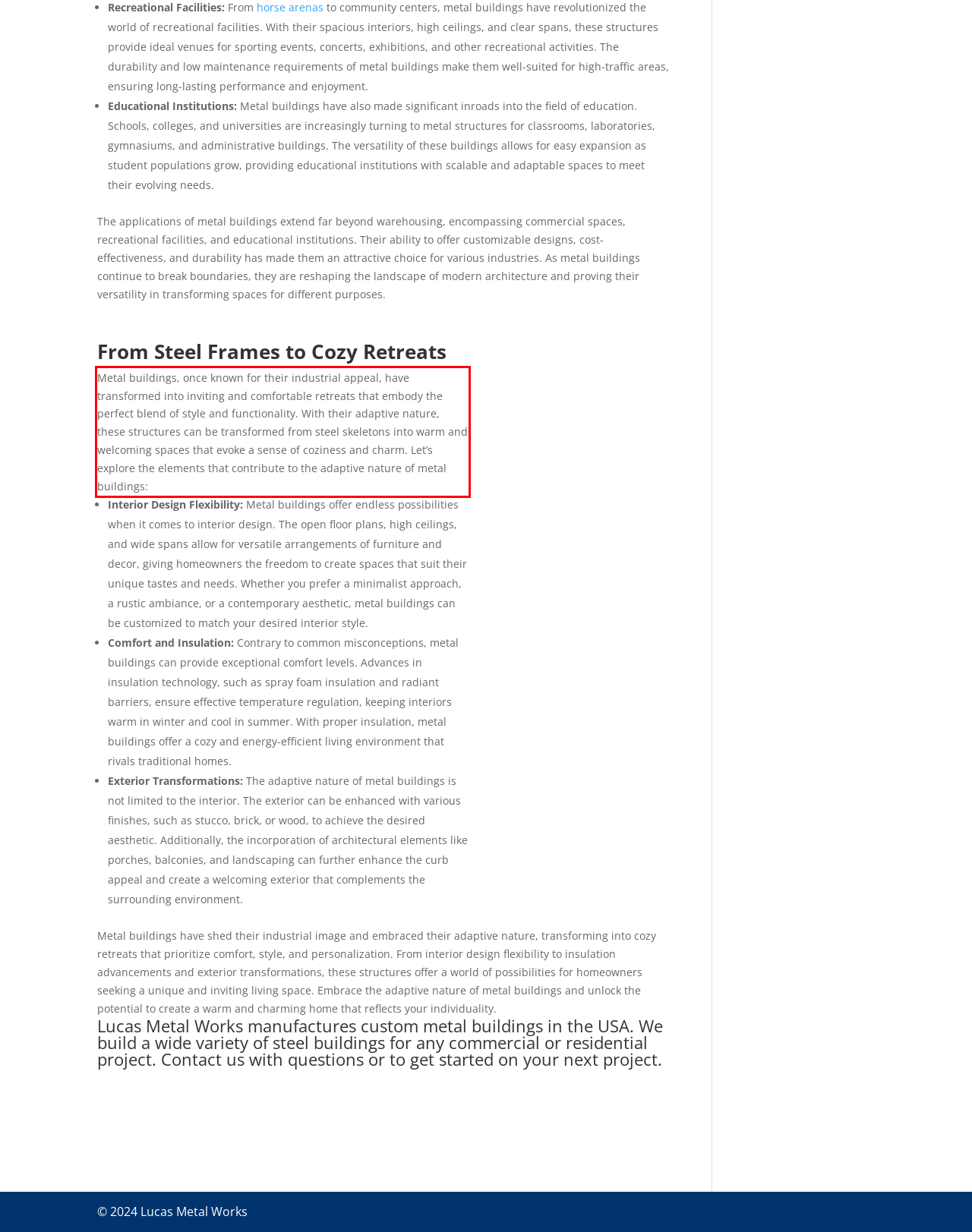Please analyze the provided webpage screenshot and perform OCR to extract the text content from the red rectangle bounding box.

Metal buildings, once known for their industrial appeal, have transformed into inviting and comfortable retreats that embody the perfect blend of style and functionality. With their adaptive nature, these structures can be transformed from steel skeletons into warm and welcoming spaces that evoke a sense of coziness and charm. Let’s explore the elements that contribute to the adaptive nature of metal buildings: